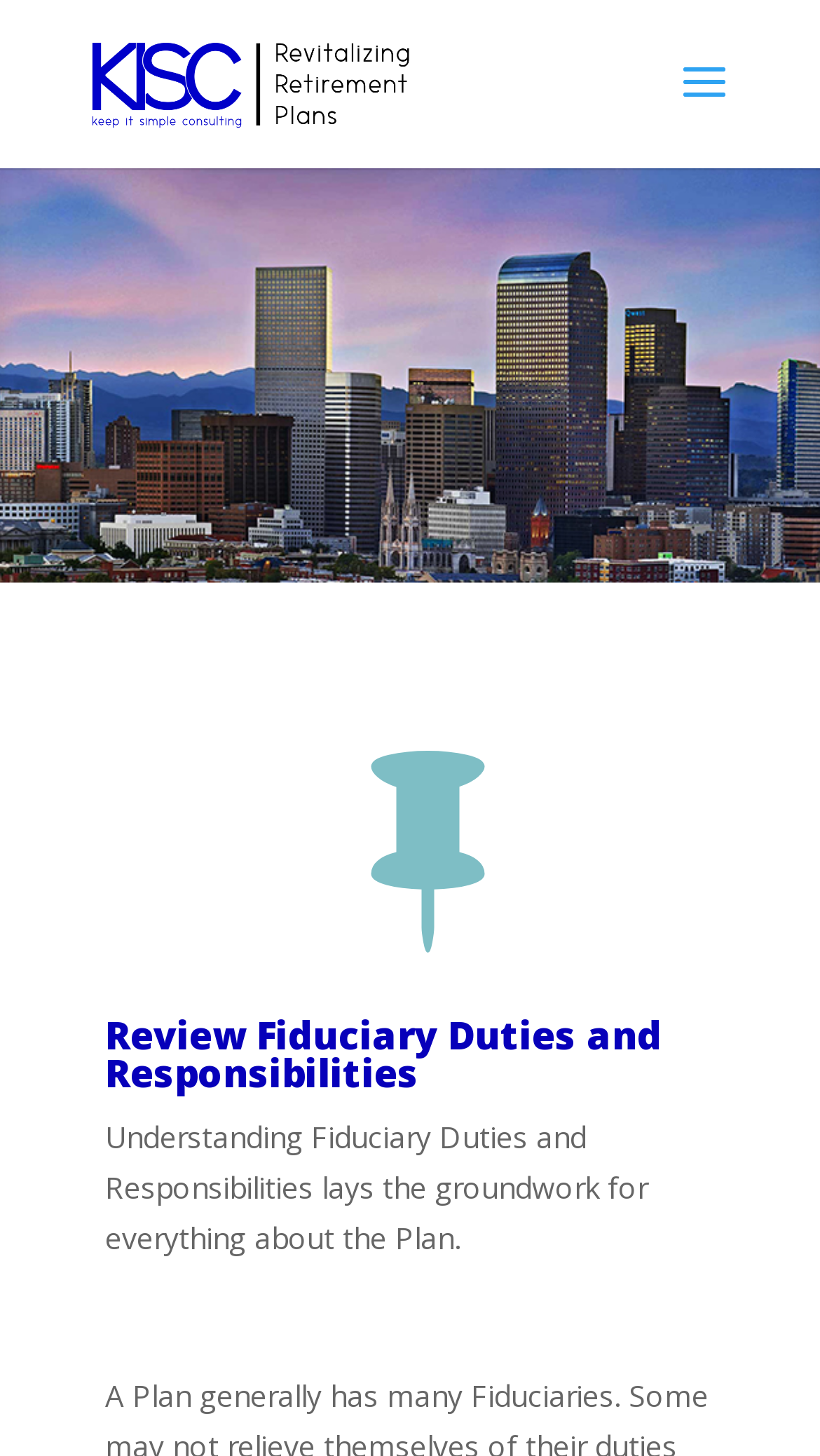Provide your answer in a single word or phrase: 
What is the logo above the search bar?

KISC